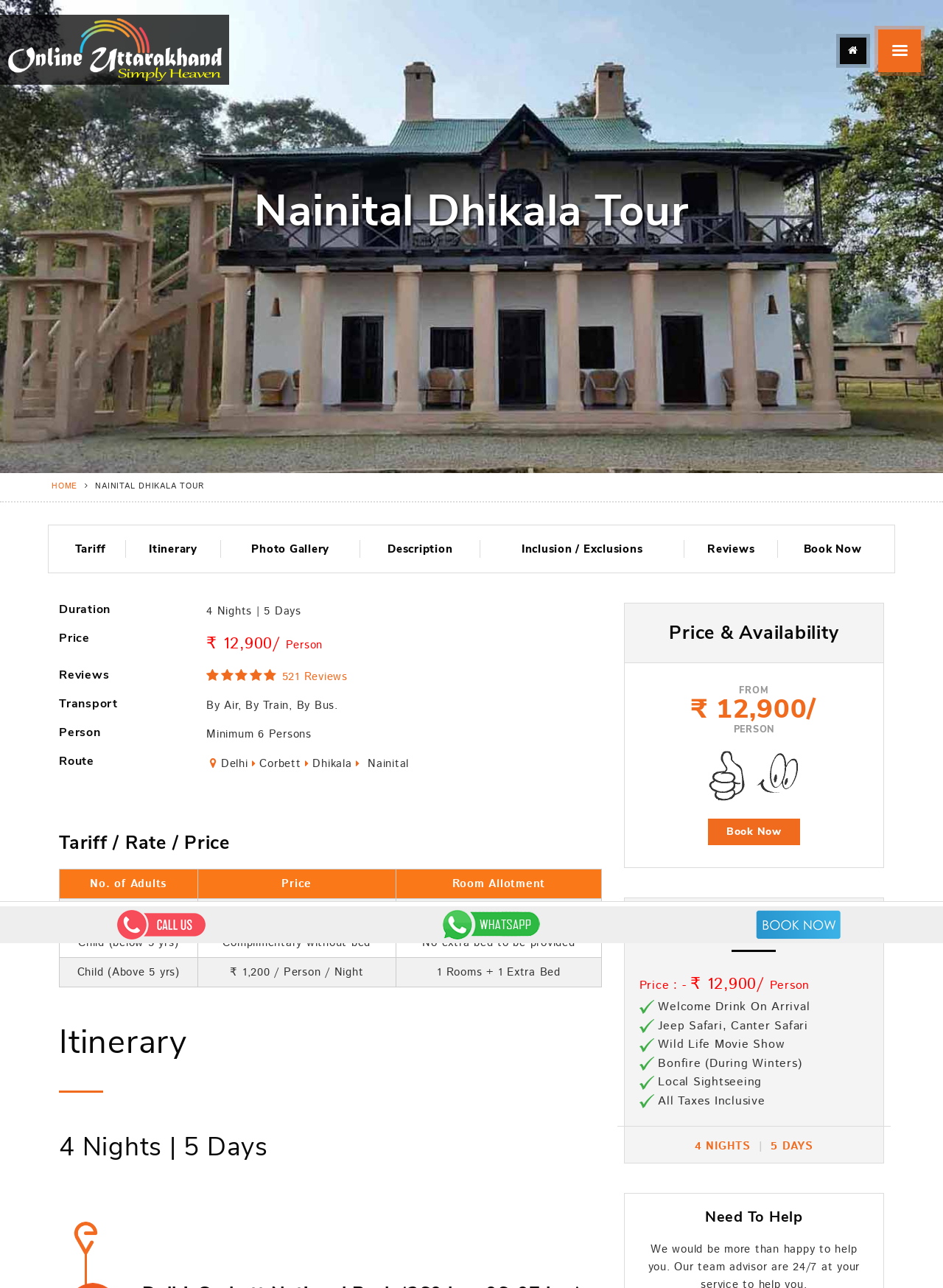Can you provide the bounding box coordinates for the element that should be clicked to implement the instruction: "Click on the 'Tariff' link"?

[0.079, 0.42, 0.113, 0.432]